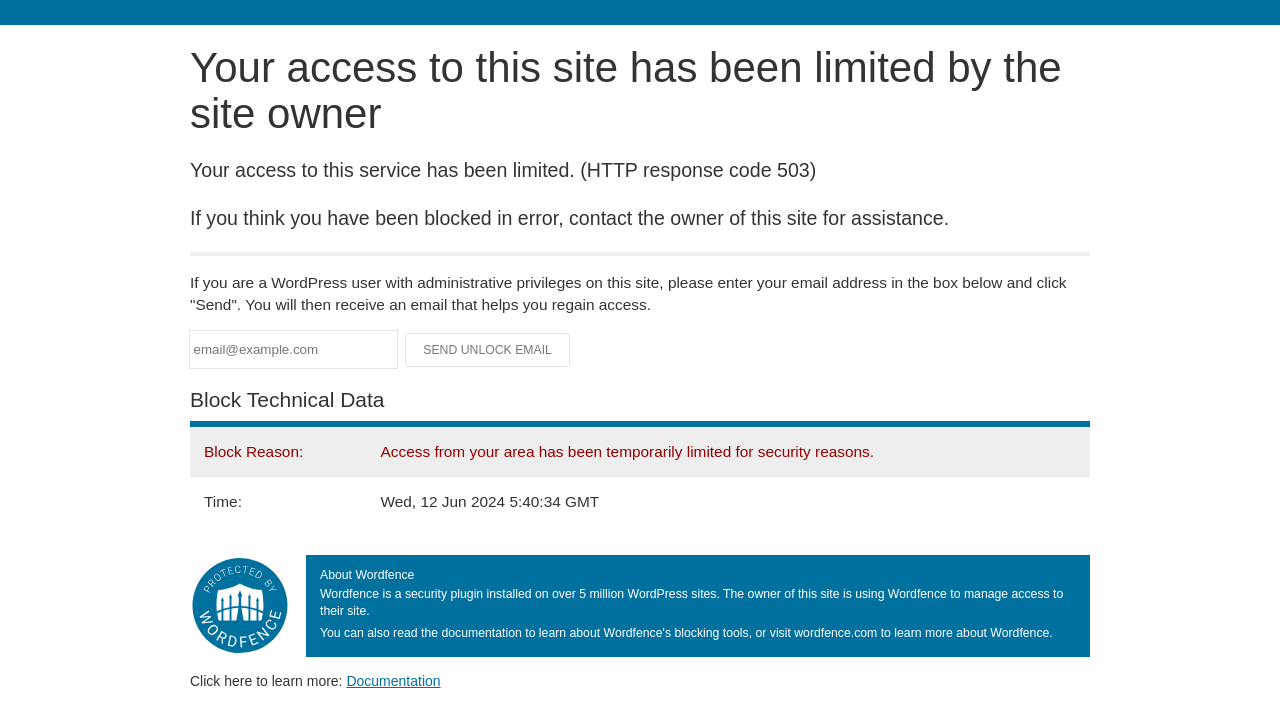Please determine and provide the text content of the webpage's heading.

Your access to this site has been limited by the site owner